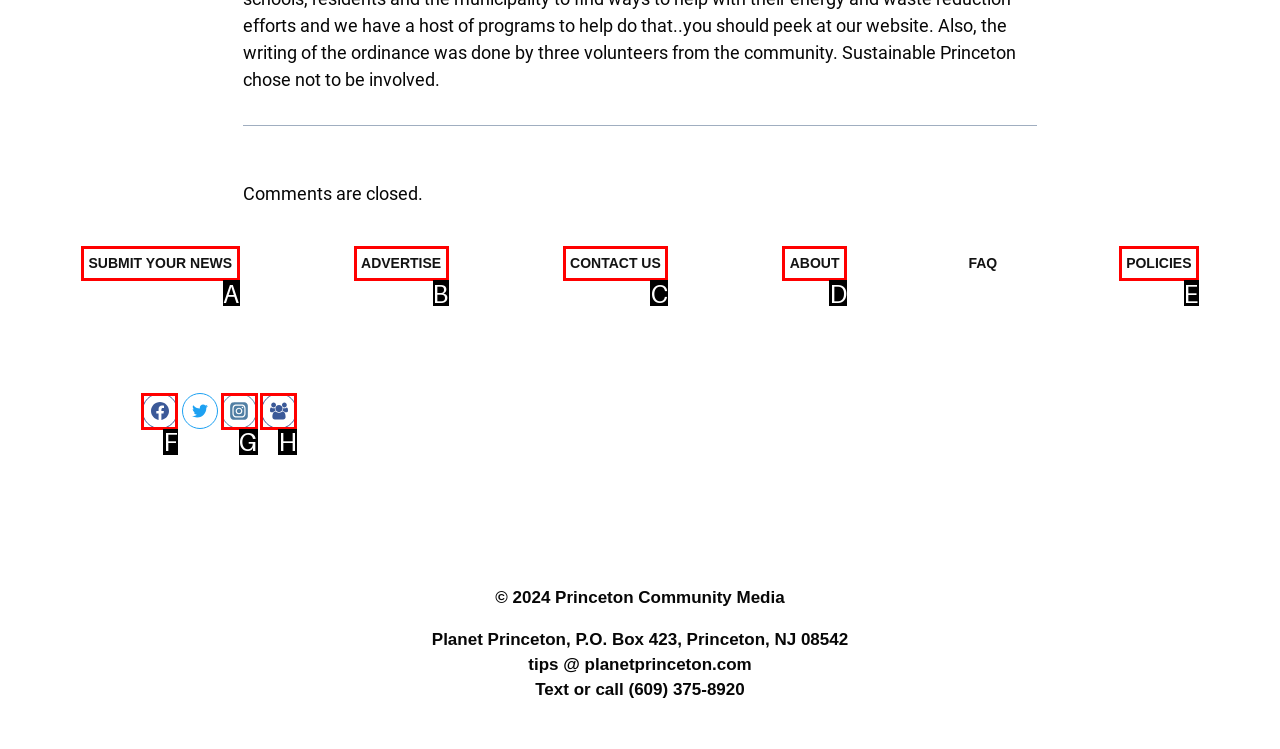Tell me which element should be clicked to achieve the following objective: Click on SUBMIT YOUR NEWS
Reply with the letter of the correct option from the displayed choices.

A